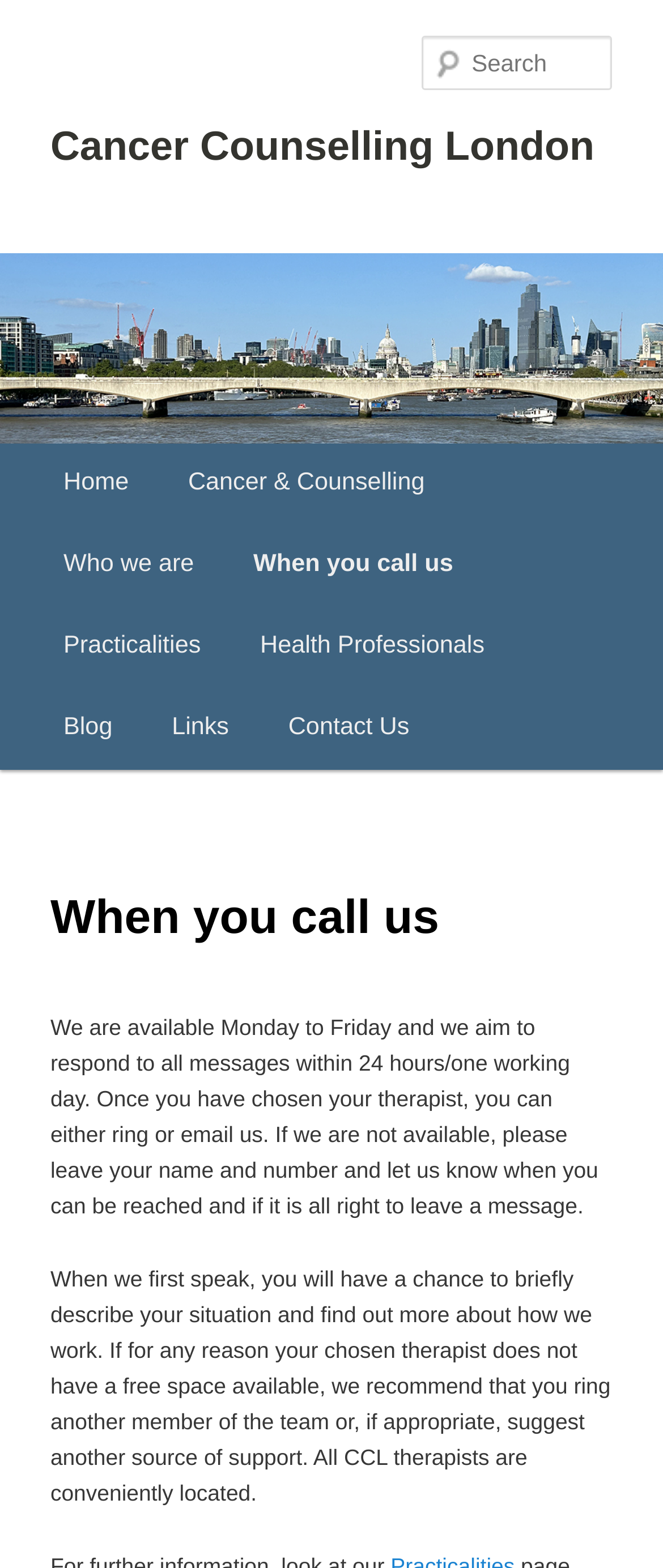Please identify the bounding box coordinates of the element I should click to complete this instruction: 'Search for something'. The coordinates should be given as four float numbers between 0 and 1, like this: [left, top, right, bottom].

[0.637, 0.023, 0.924, 0.058]